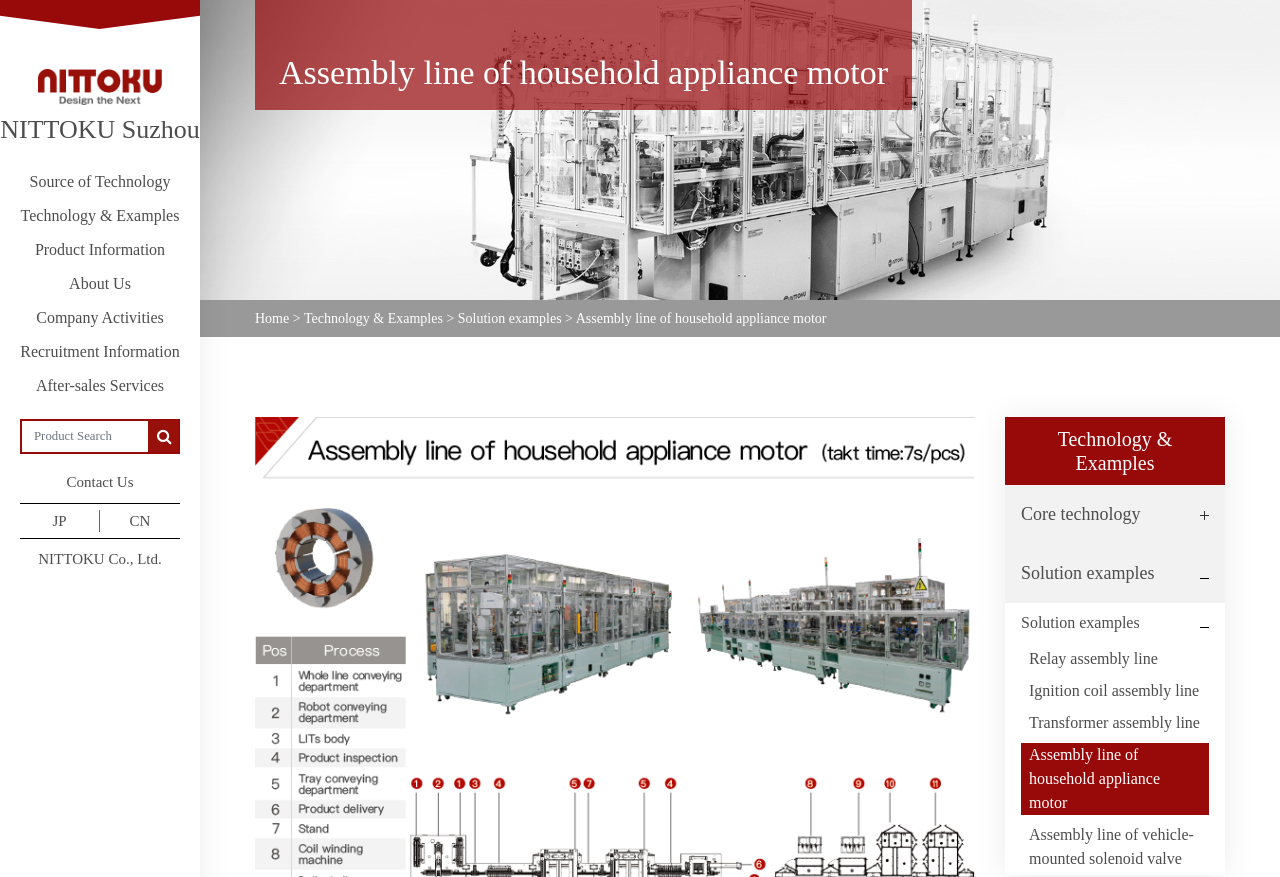What is the company name?
Look at the image and answer the question using a single word or phrase.

NITTOKU ENGINEERING